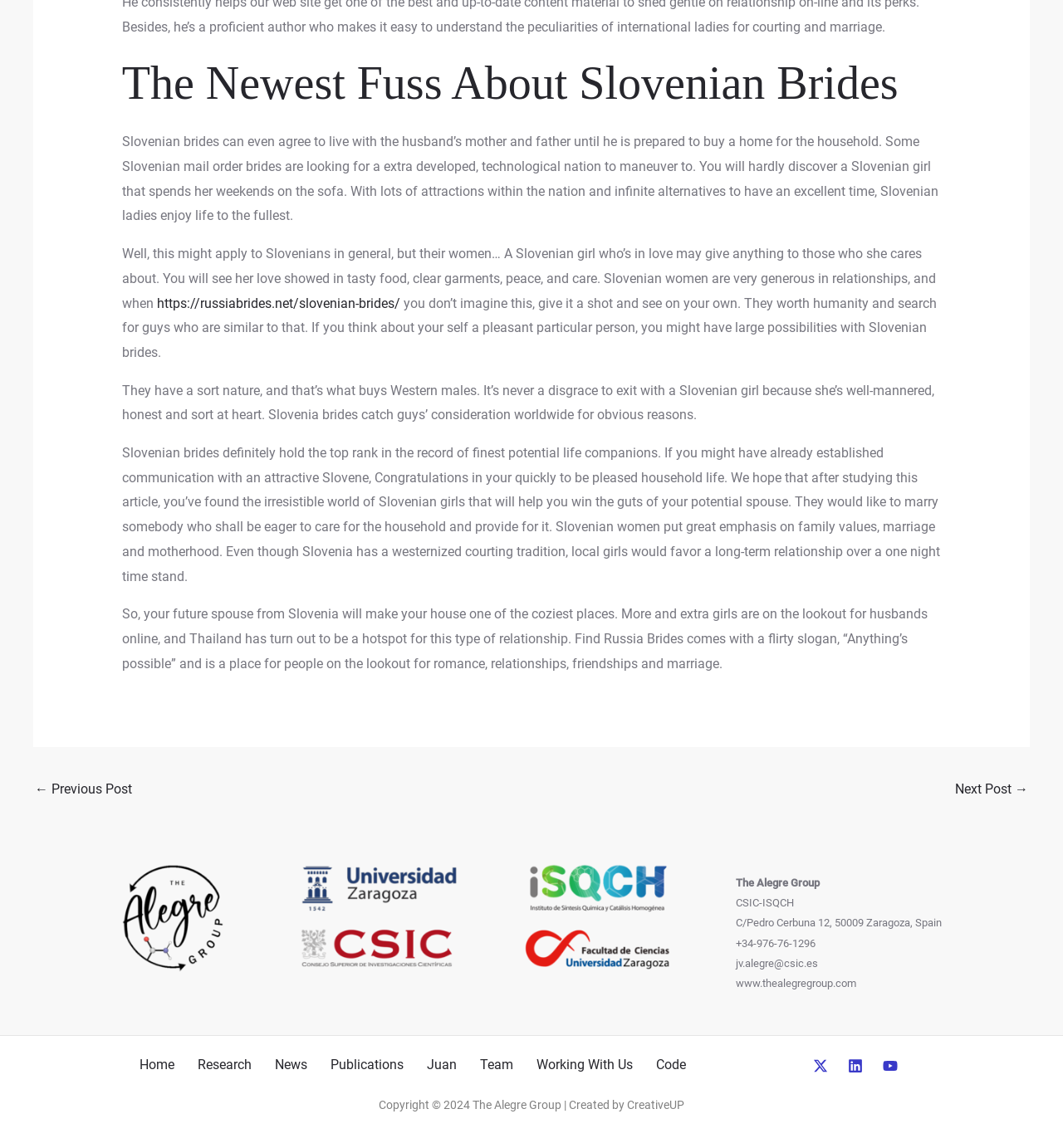What is the nature of Slovenian women?
Can you give a detailed and elaborate answer to the question?

The text describes Slovenian women as having a kind nature and being generous in relationships. This is mentioned in the paragraph that starts with 'Well, this might apply to Slovenians in general...'.